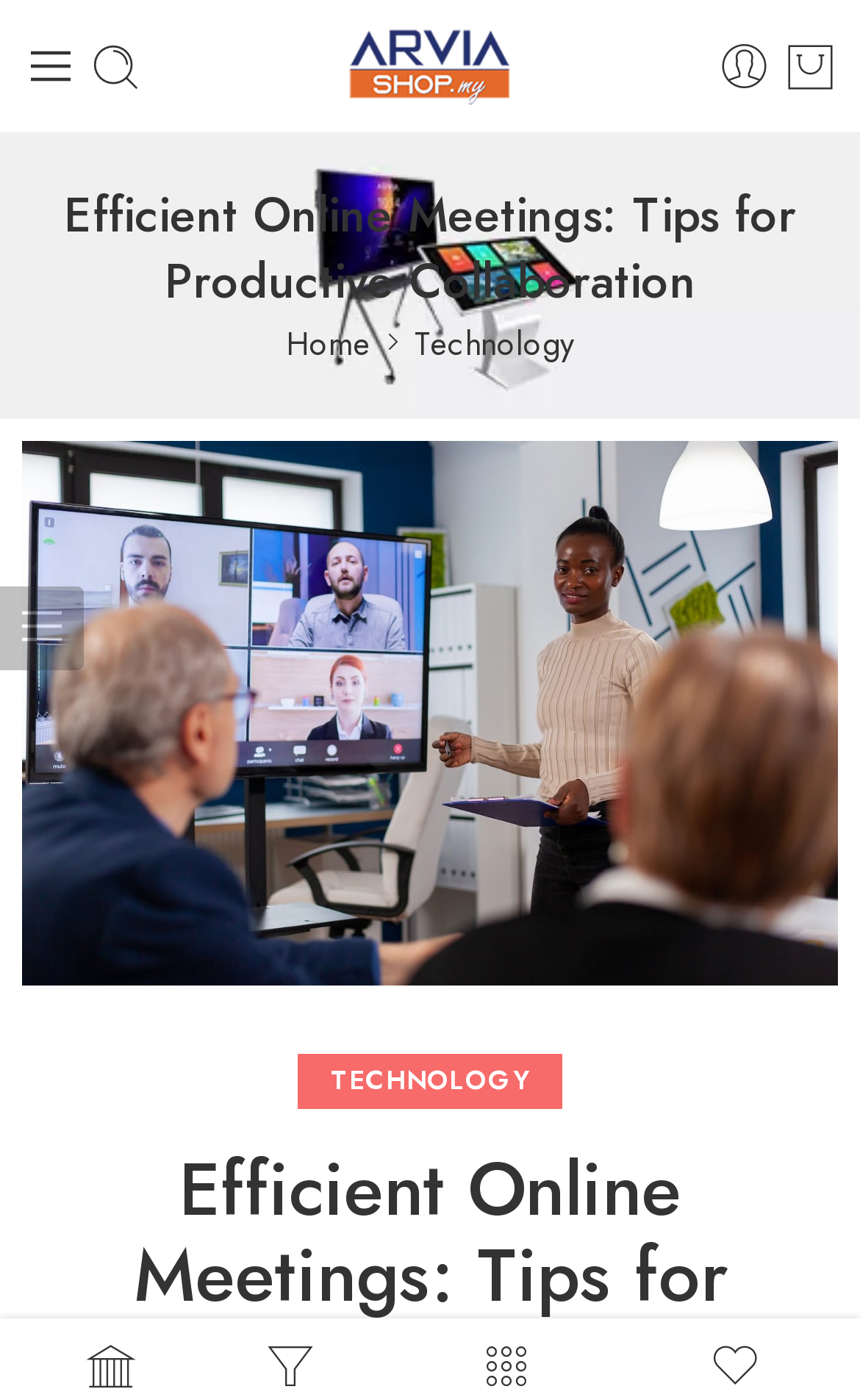Create a detailed description of the webpage's content and layout.

The webpage appears to be an article or blog post about efficient online meetings and productive collaboration. At the top left corner, there is a small logo or icon linked to a webpage, accompanied by a similar-sized image. Next to it, there is a link to "W" and another link to "Arvia Shops" with an associated image. On the top right corner, there are two more links, one with a icon and another with the letter "n".

Below the top section, there is a table layout that spans the entire width of the page. The title of the article, "Efficient Online Meetings: Tips for Productive Collaboration", is prominently displayed in the top section of the table. Underneath the title, there are three links: "Home", "Technology", and an empty link with an associated image.

On the left side of the page, there is a narrow section with a link and an image. The image is a small icon. Below this section, there is a large image that takes up most of the page's width, depicting an online conference meeting workspace. Overlaying the image is a link to "TECHNOLOGY" located near the bottom of the image.